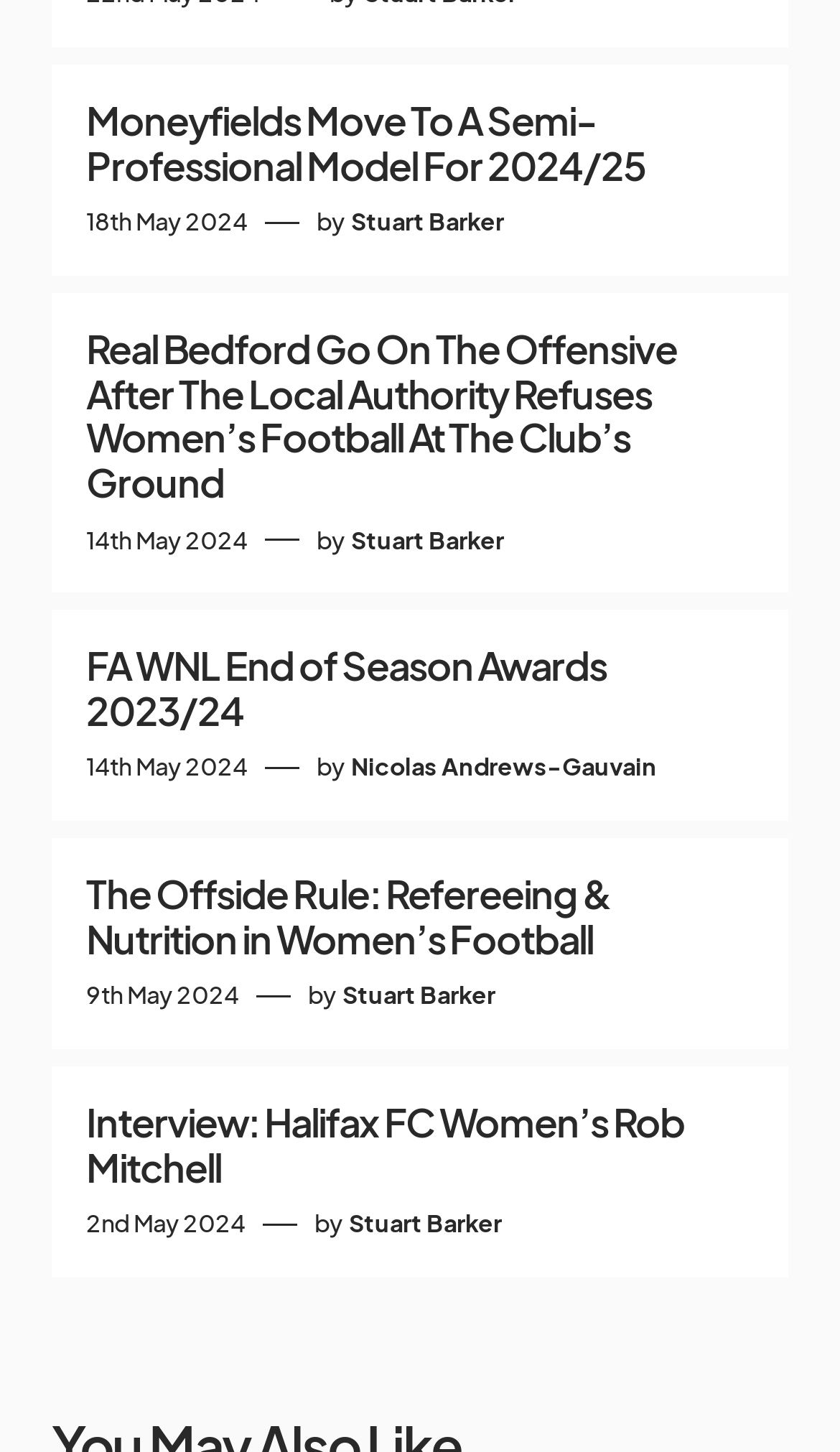Locate the bounding box coordinates of the element to click to perform the following action: 'Read article about Moneyfields moving to a semi-professional model'. The coordinates should be given as four float values between 0 and 1, in the form of [left, top, right, bottom].

[0.103, 0.068, 0.897, 0.13]